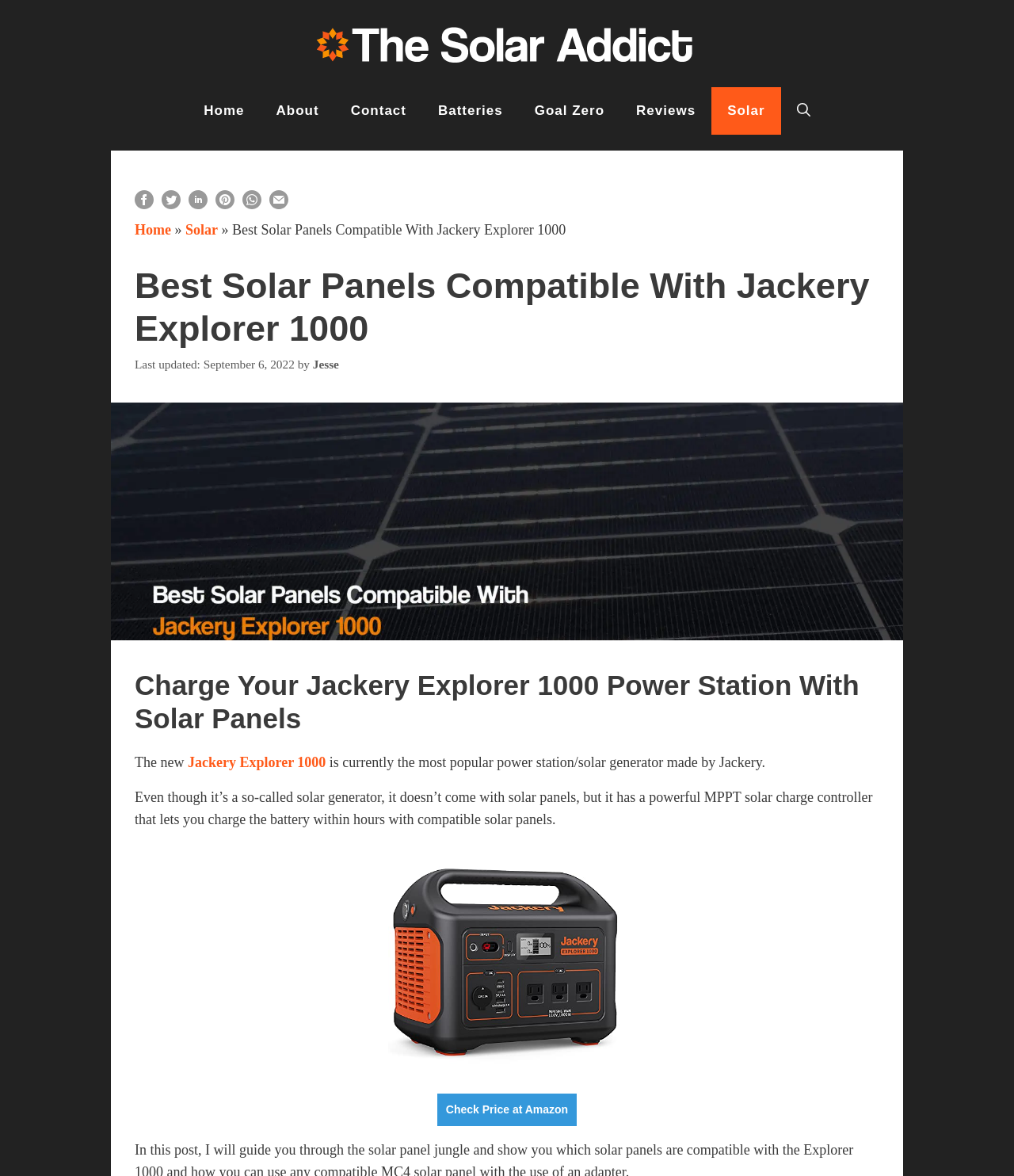Specify the bounding box coordinates of the area to click in order to follow the given instruction: "Open the search bar."

[0.77, 0.074, 0.815, 0.115]